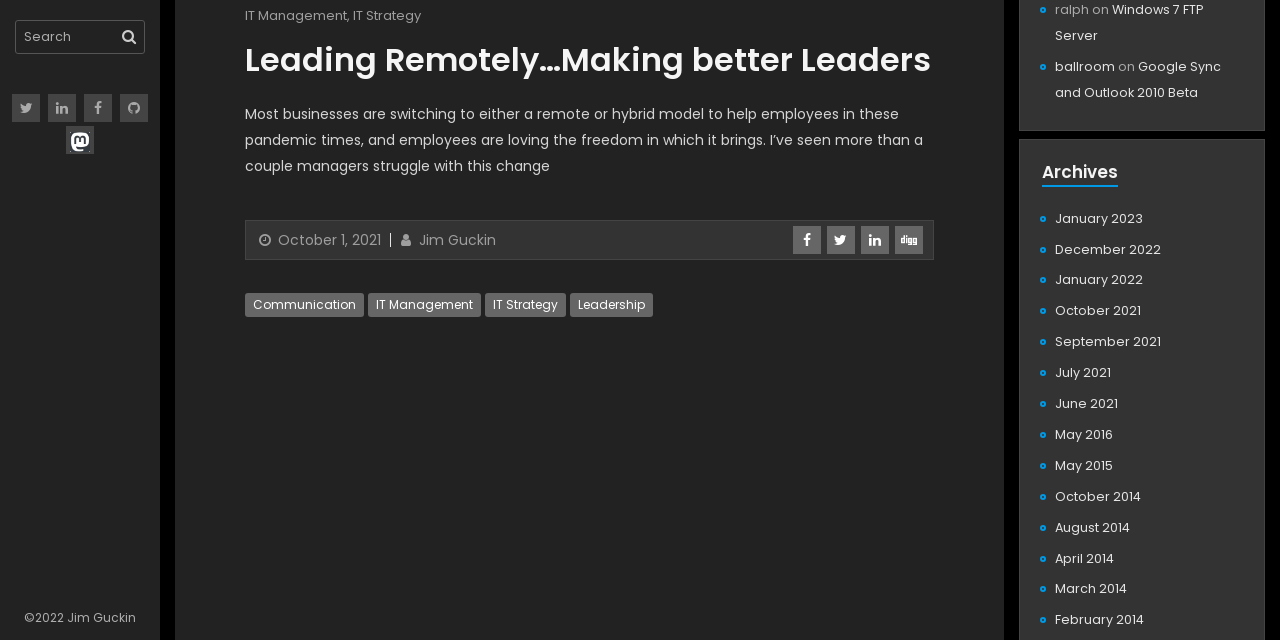Provide the bounding box coordinates of the UI element this sentence describes: "Leading Remotely…Making better Leaders".

[0.191, 0.058, 0.727, 0.129]